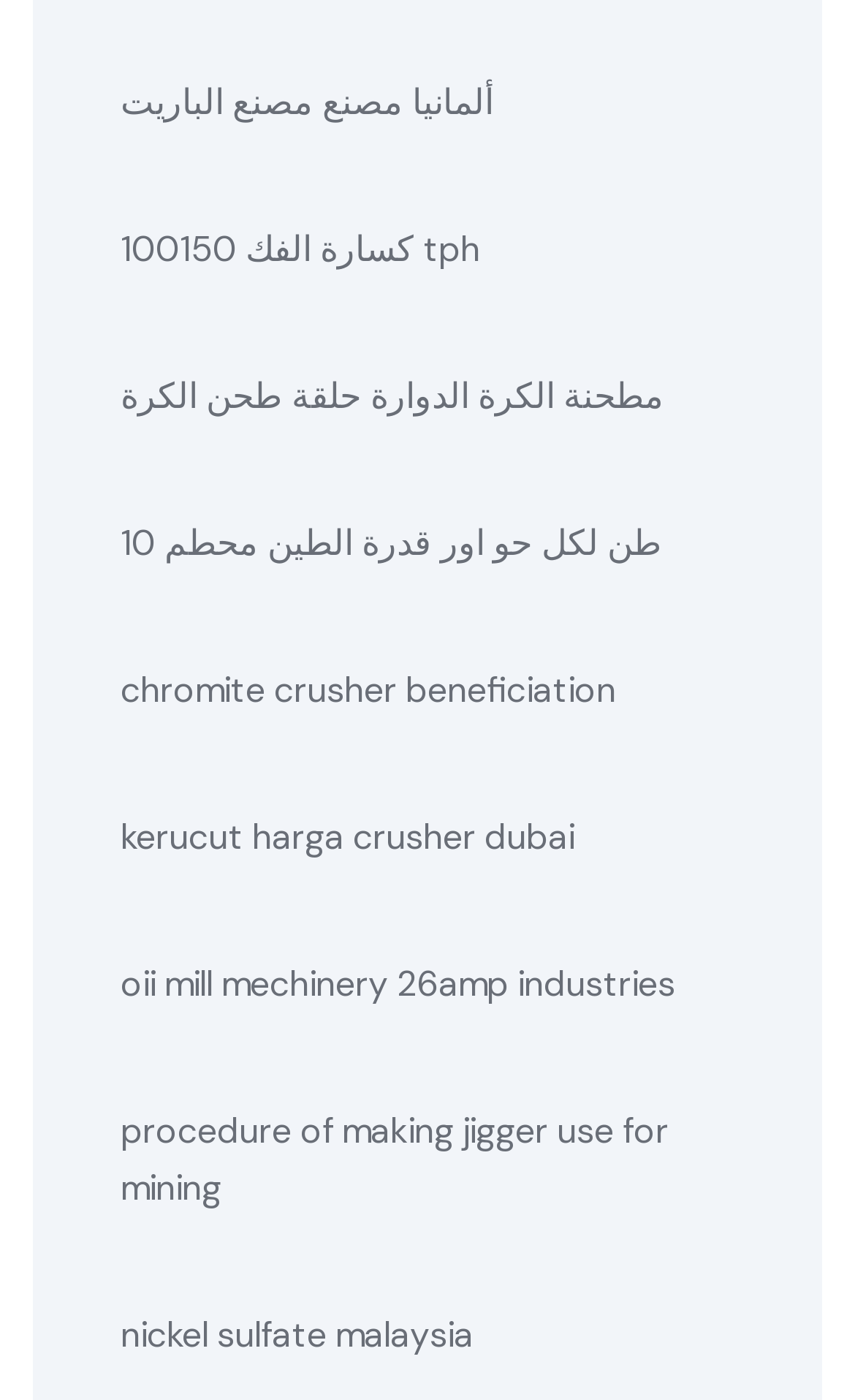Pinpoint the bounding box coordinates of the area that should be clicked to complete the following instruction: "visit the 'Sofiadate Review' page". The coordinates must be given as four float numbers between 0 and 1, i.e., [left, top, right, bottom].

None